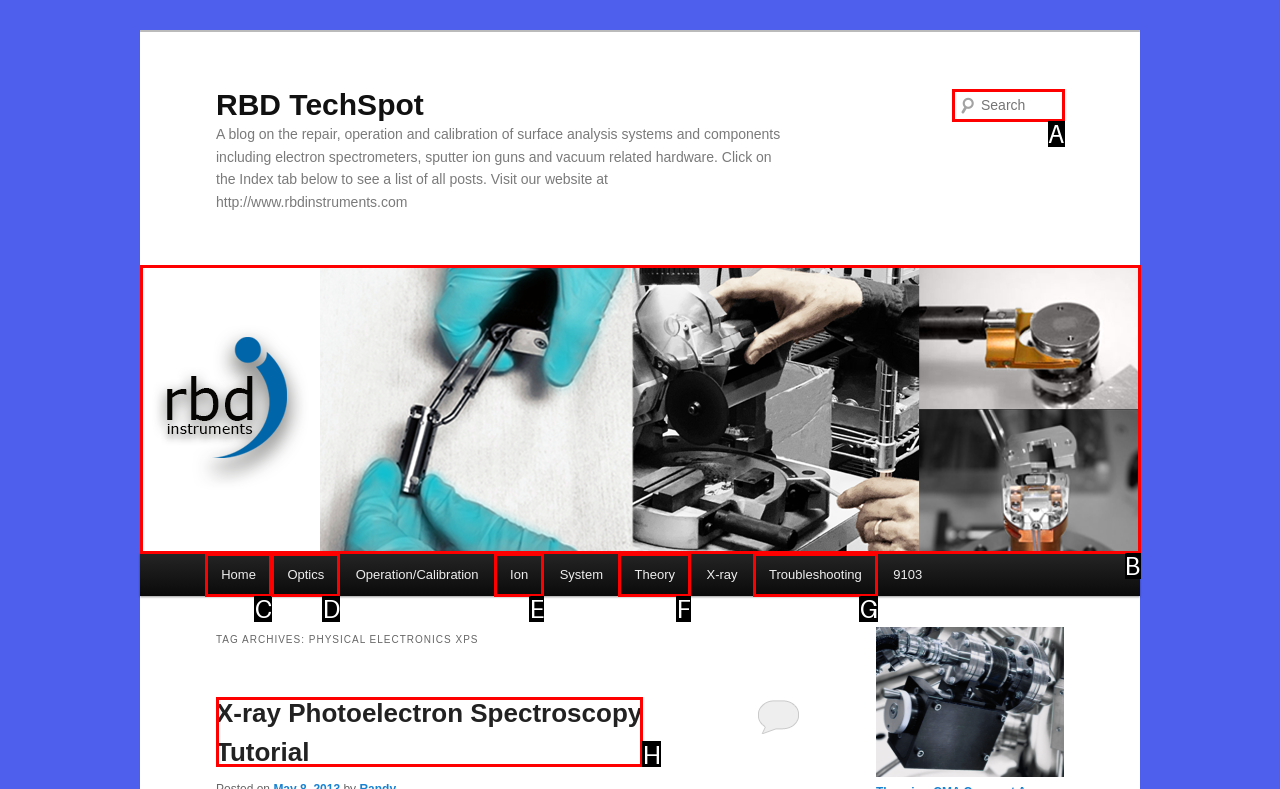Find the appropriate UI element to complete the task: Click on Introduction. Indicate your choice by providing the letter of the element.

None